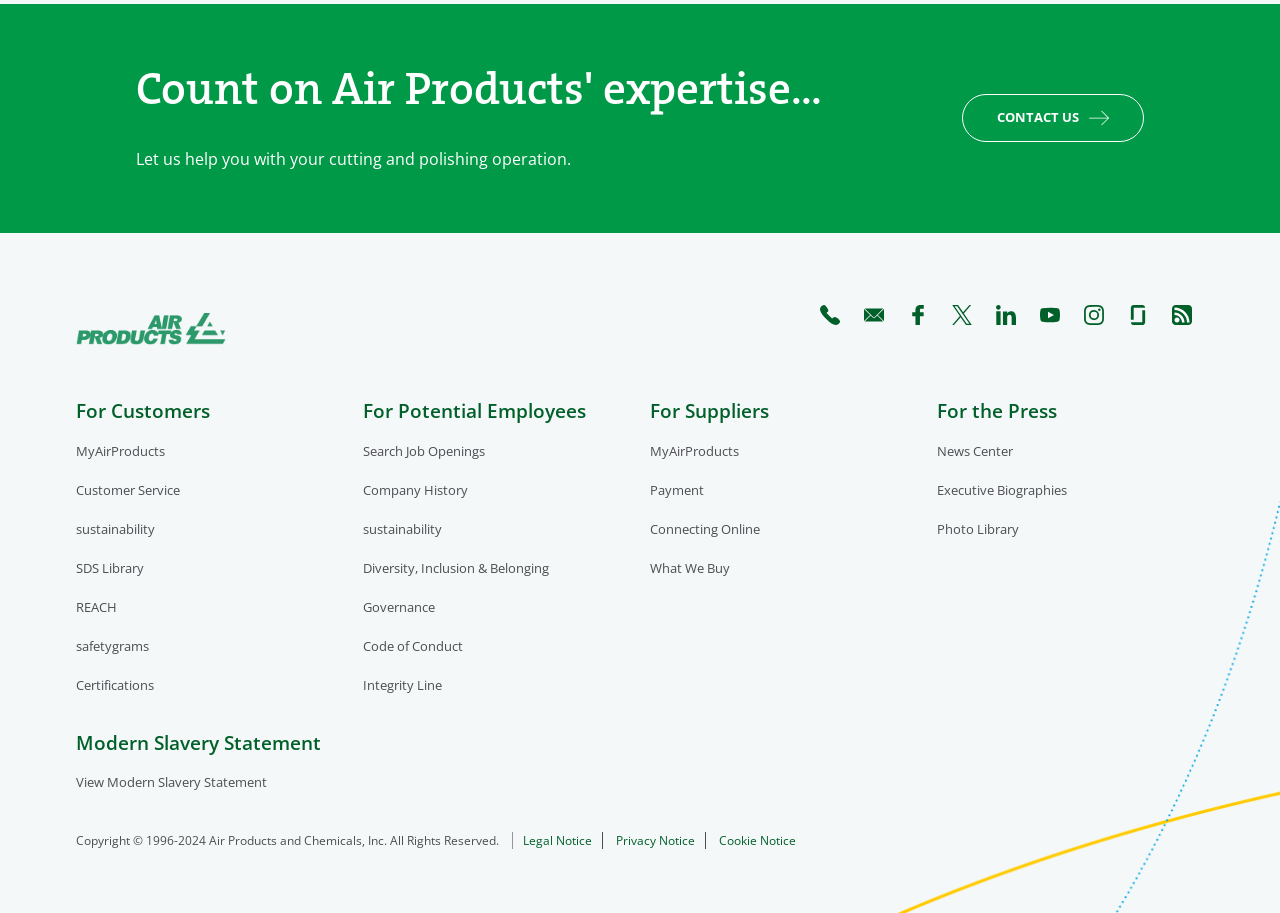What is the company's name?
Look at the screenshot and respond with one word or a short phrase.

Air Products